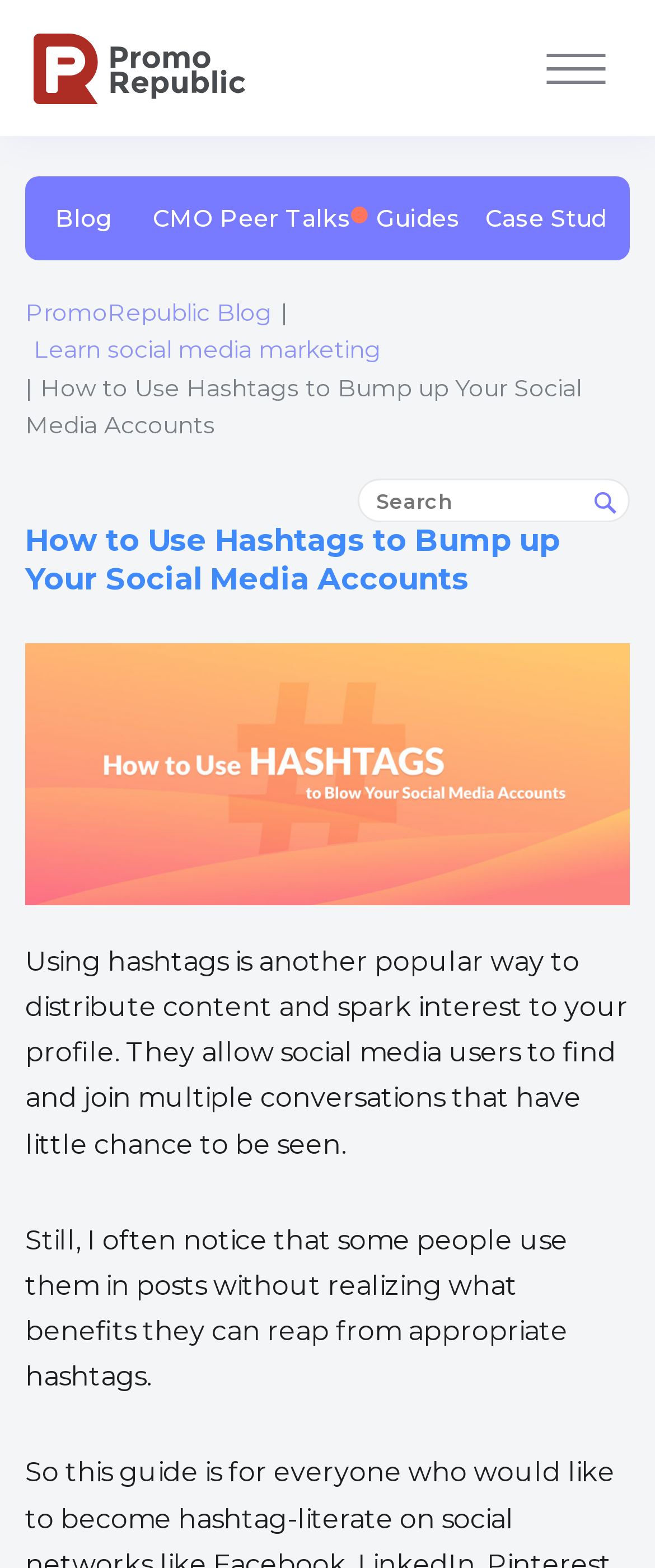Find the bounding box coordinates for the area you need to click to carry out the instruction: "Follow on LinkedIn". The coordinates should be four float numbers between 0 and 1, indicated as [left, top, right, bottom].

[0.526, 0.074, 0.918, 0.111]